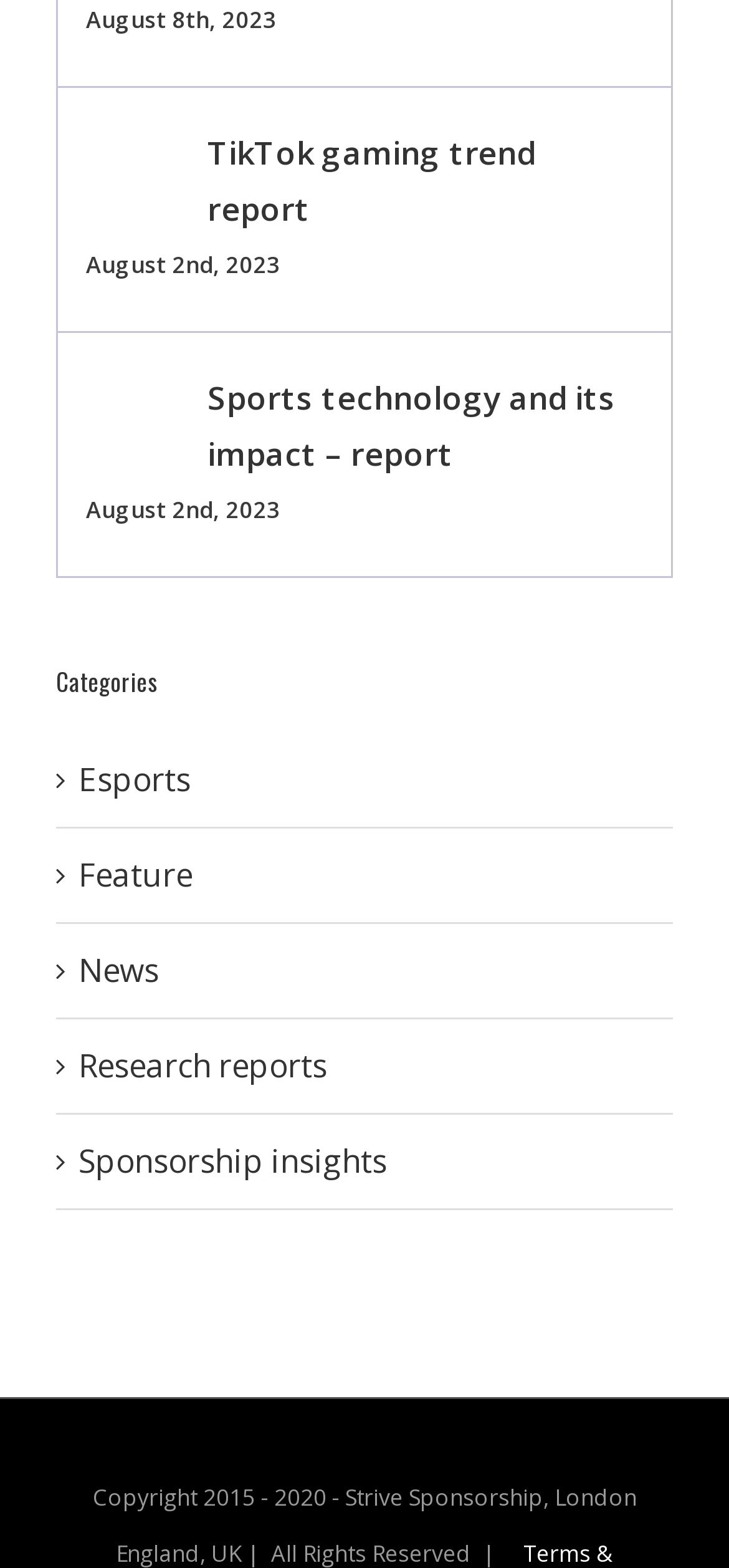Find the bounding box coordinates for the area that must be clicked to perform this action: "View sports technology report".

[0.118, 0.148, 0.251, 0.175]